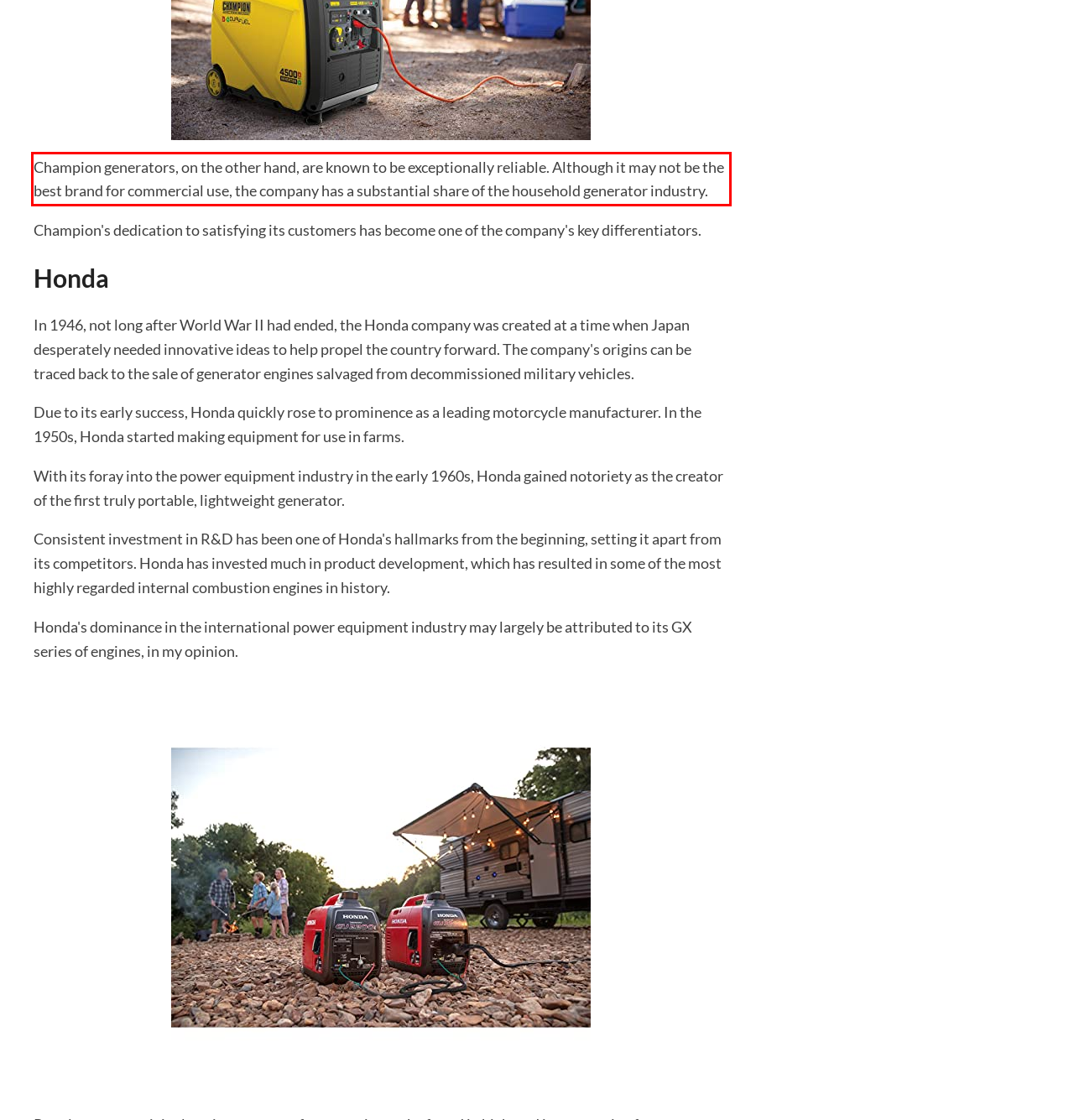Observe the screenshot of the webpage, locate the red bounding box, and extract the text content within it.

Champion generators, on the other hand, are known to be exceptionally reliable. Although it may not be the best brand for commercial use, the company has a substantial share of the household generator industry.